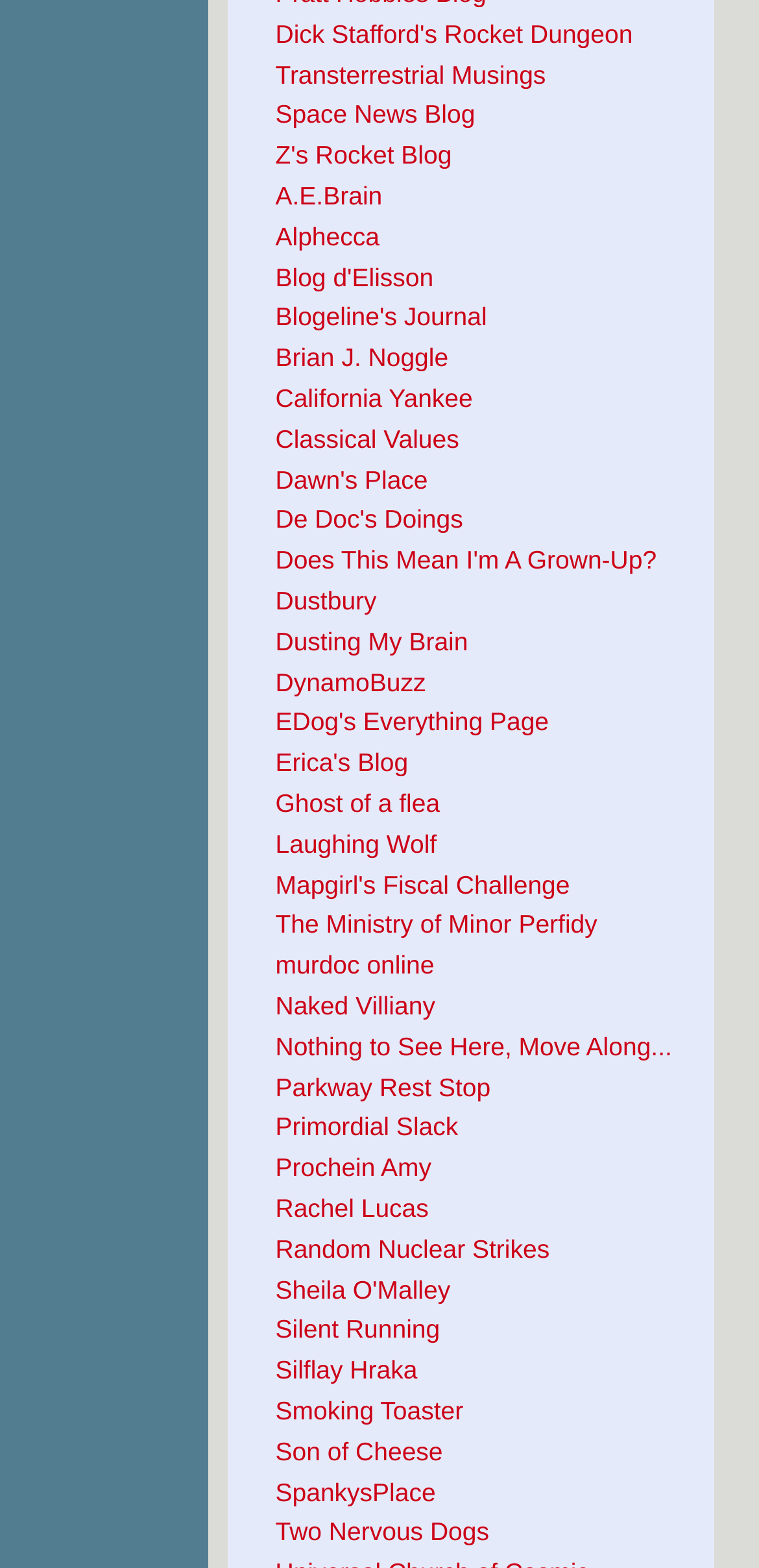Using the format (top-left x, top-left y, bottom-right x, bottom-right y), provide the bounding box coordinates for the described UI element. All values should be floating point numbers between 0 and 1: The Ministry of Minor Perfidy

[0.363, 0.58, 0.787, 0.599]